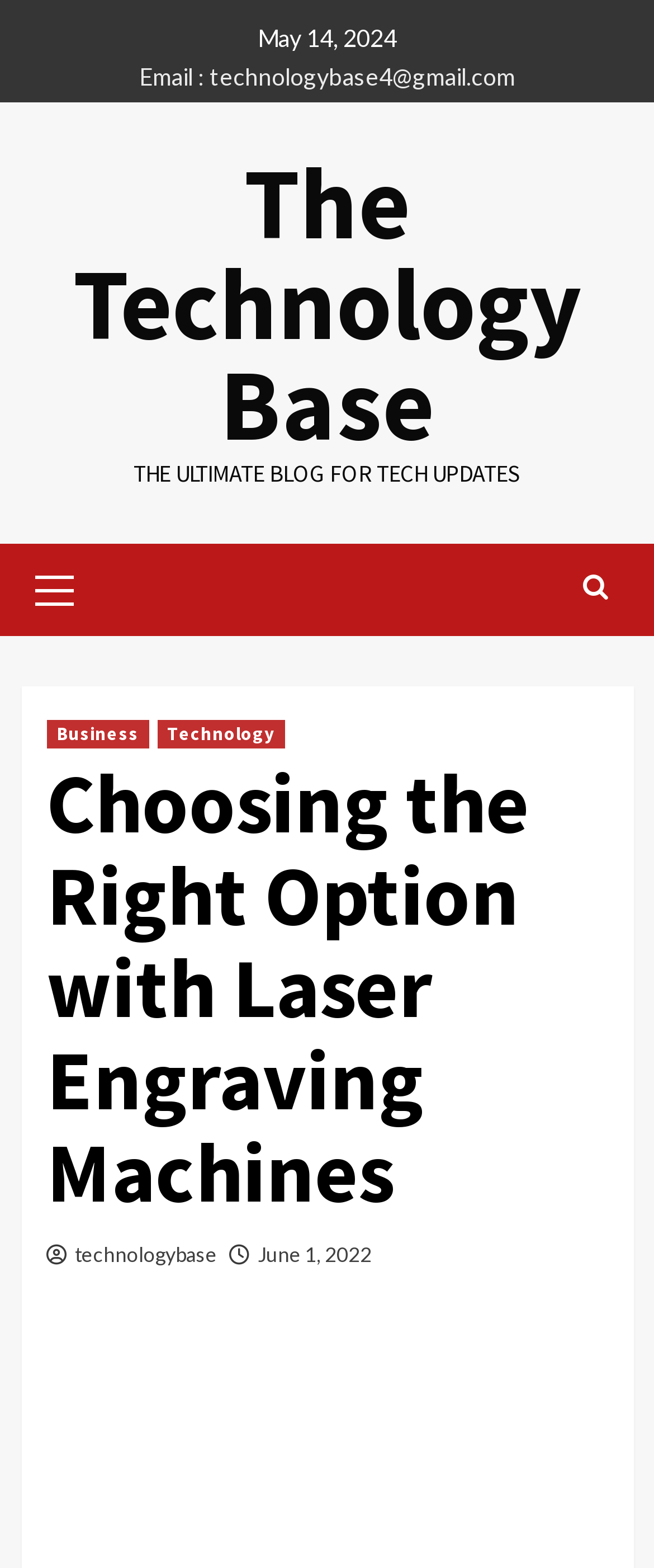Please find the bounding box coordinates of the clickable region needed to complete the following instruction: "Visit The Technology Base homepage". The bounding box coordinates must consist of four float numbers between 0 and 1, i.e., [left, top, right, bottom].

[0.112, 0.089, 0.888, 0.298]